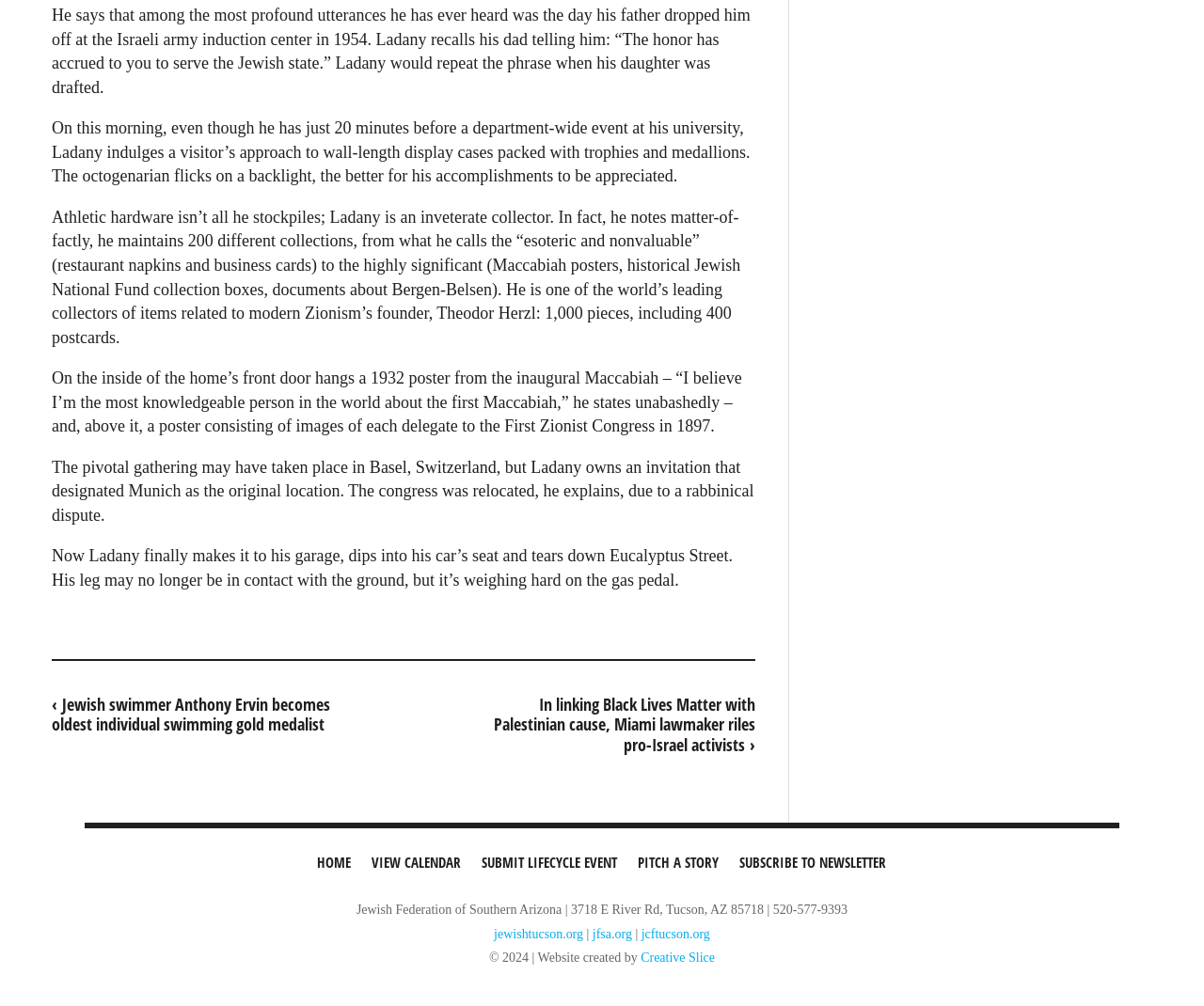From the given element description: "Home", find the bounding box for the UI element. Provide the coordinates as four float numbers between 0 and 1, in the order [left, top, right, bottom].

[0.257, 0.838, 0.299, 0.879]